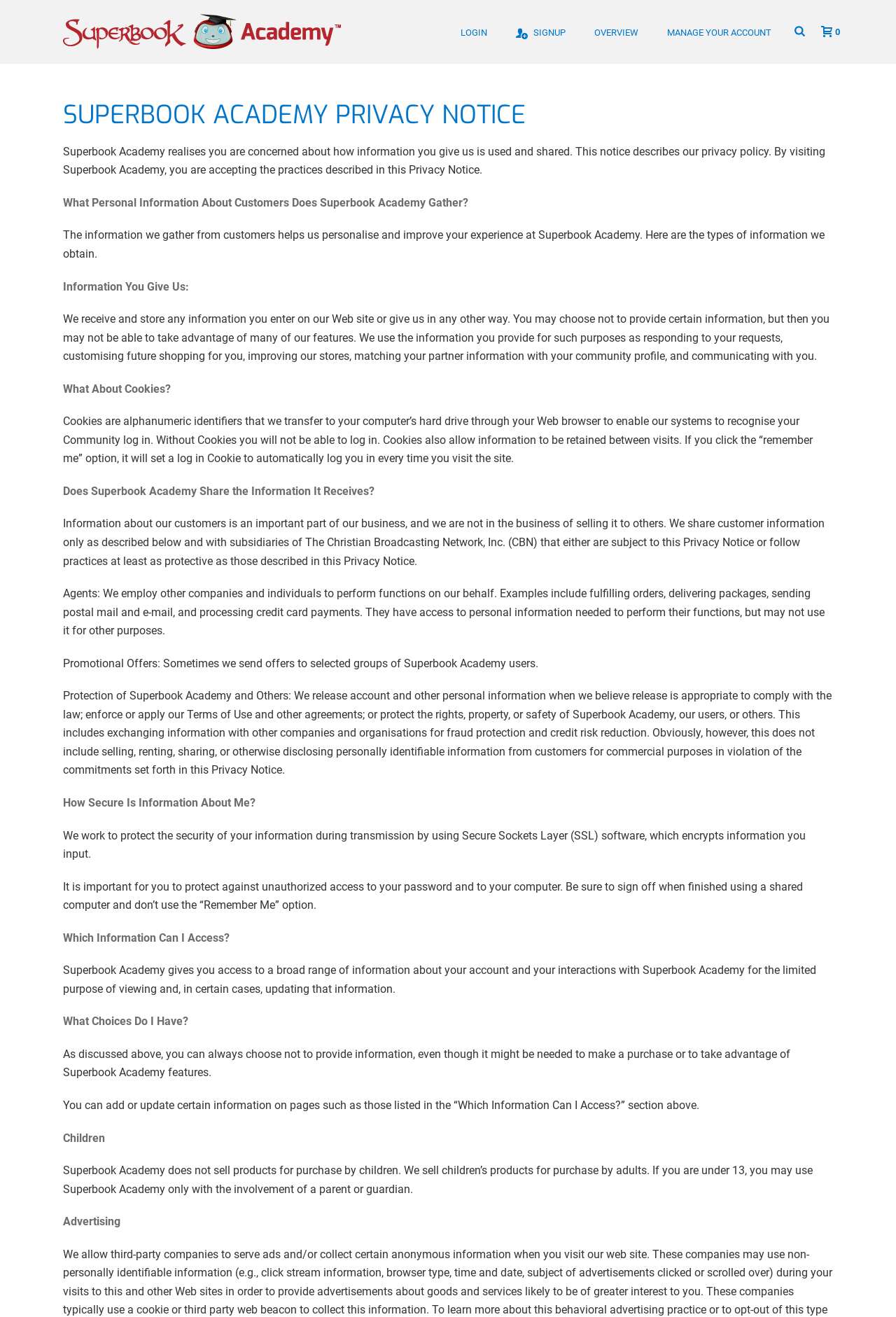Explain in detail what you observe on this webpage.

The webpage is about the Privacy Policy of Superbook Academy Australia. At the top, there are several links, including "LOGIN", "SIGNUP", "OVERVIEW", and "MANAGE YOUR ACCOUNT", which are positioned horizontally across the page. Below these links, there is a prominent image with a caption "Witness the Bible come alive for your students."

The main content of the page is divided into sections, each with a heading and several paragraphs of text. The first section is titled "SUPERBOOK ACADEMY PRIVACY NOTICE" and provides an introduction to the privacy policy. The following sections explain how Superbook Academy gathers and uses personal information, including what information is collected, how it is used, and with whom it is shared.

There are several subheadings throughout the page, including "What Personal Information About Customers Does Superbook Academy Gather?", "What About Cookies?", "Does Superbook Academy Share the Information It Receives?", and "How Secure Is Information About Me?". Each of these sections provides detailed information about Superbook Academy's privacy practices.

The page also includes sections on "Which Information Can I Access?" and "What Choices Do I Have?", which explain how users can access and update their personal information. Additionally, there are sections on "Children" and "Advertising", which provide information on Superbook Academy's policies regarding children's privacy and advertising practices.

Overall, the webpage is a detailed and informative resource for users who want to understand Superbook Academy's privacy policies and practices.